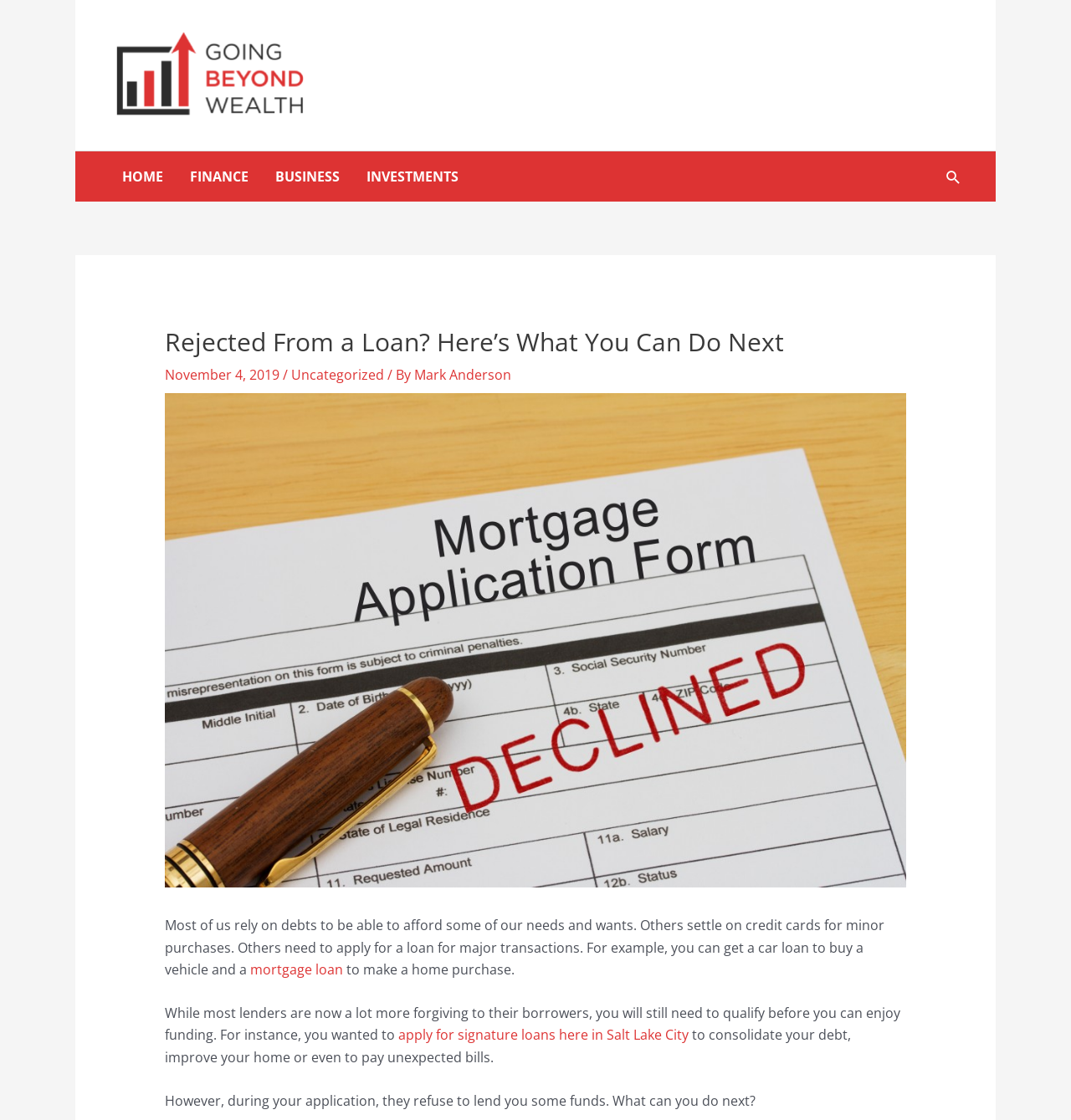Determine the bounding box coordinates of the target area to click to execute the following instruction: "Learn about 'mortgage loan'."

[0.233, 0.857, 0.32, 0.874]